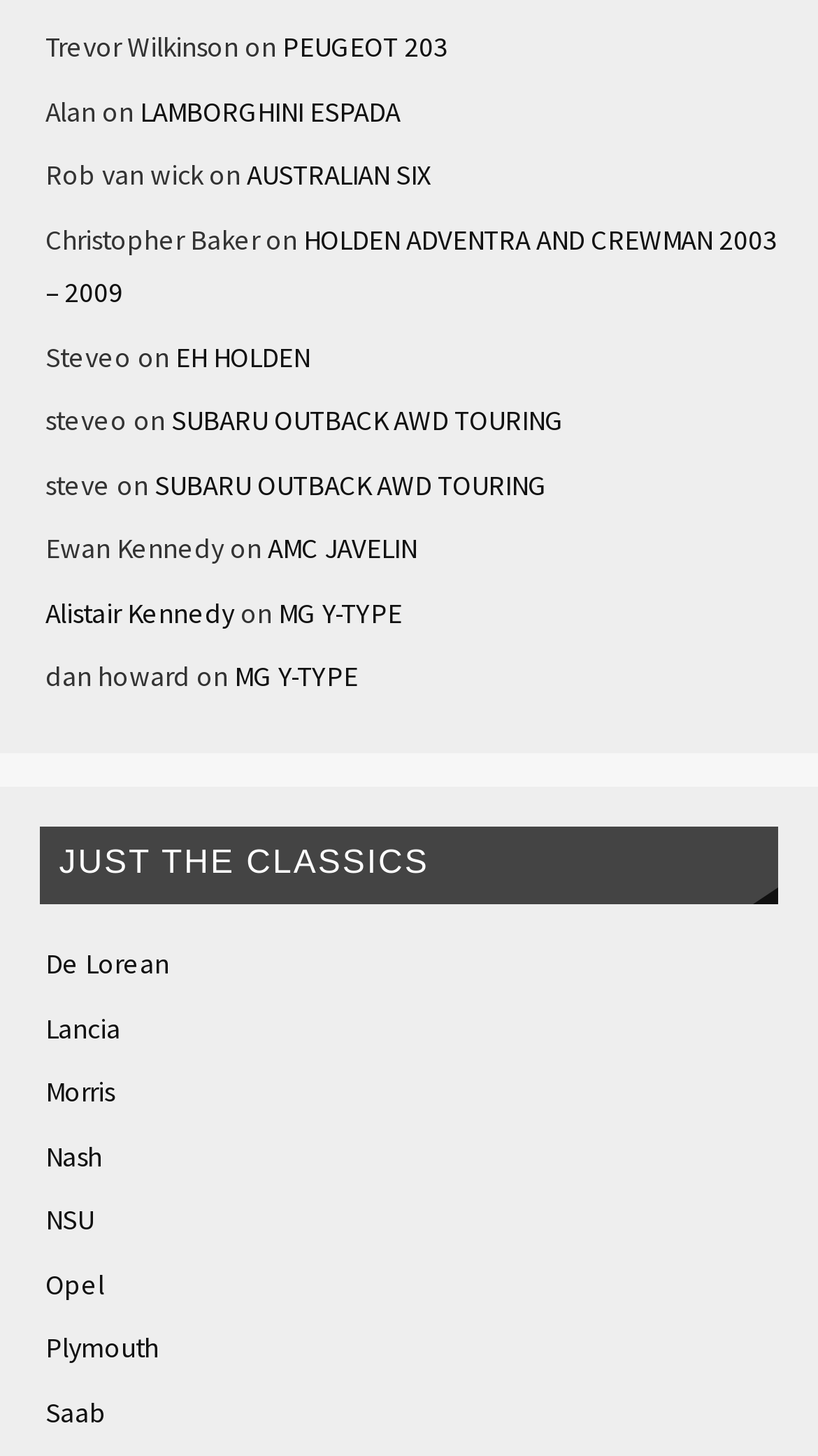How many authors are mentioned?
Using the image as a reference, give a one-word or short phrase answer.

9